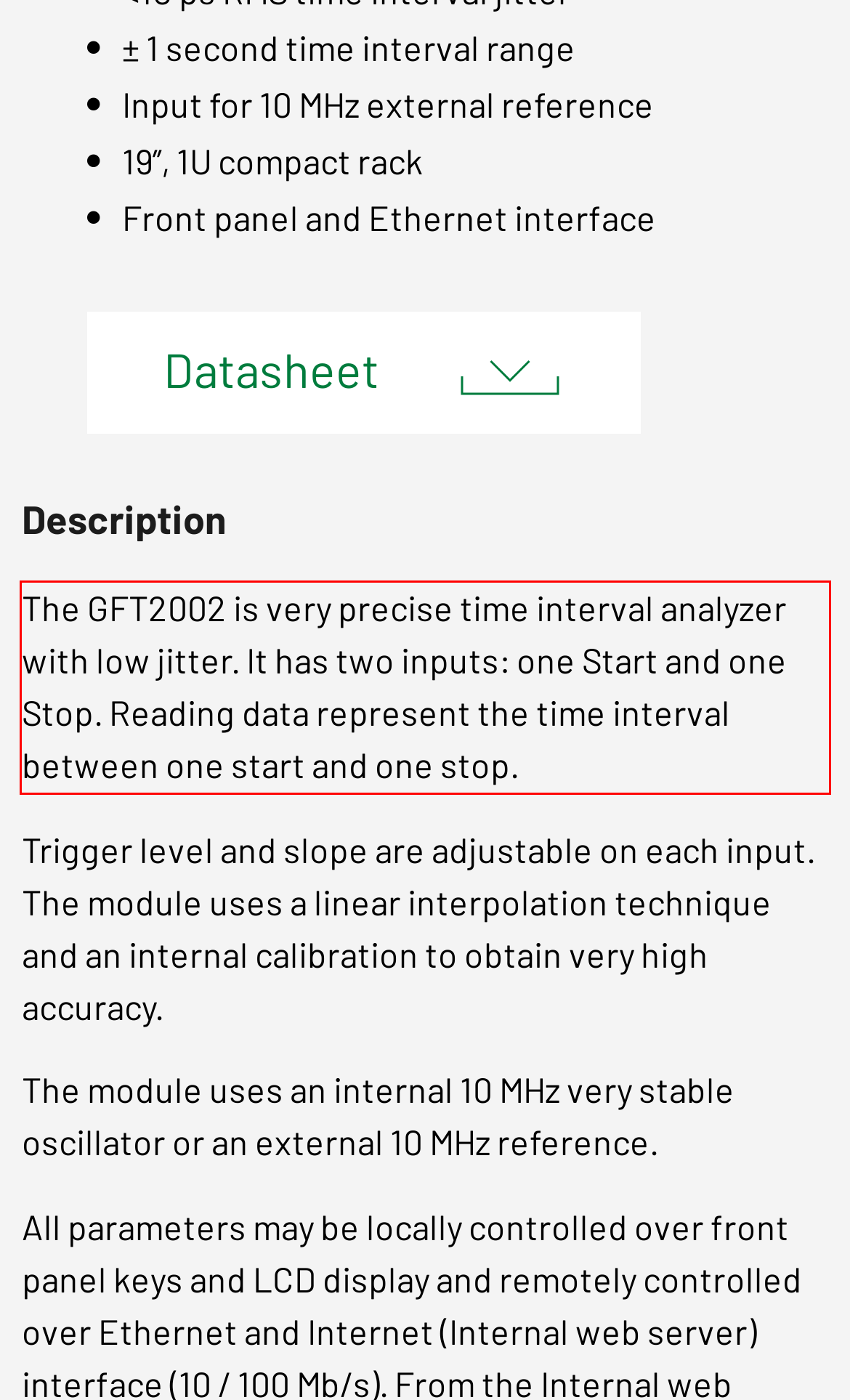You are given a screenshot with a red rectangle. Identify and extract the text within this red bounding box using OCR.

The GFT2002 is very precise time interval analyzer with low jitter. It has two inputs: one Start and one Stop. Reading data represent the time interval between one start and one stop.